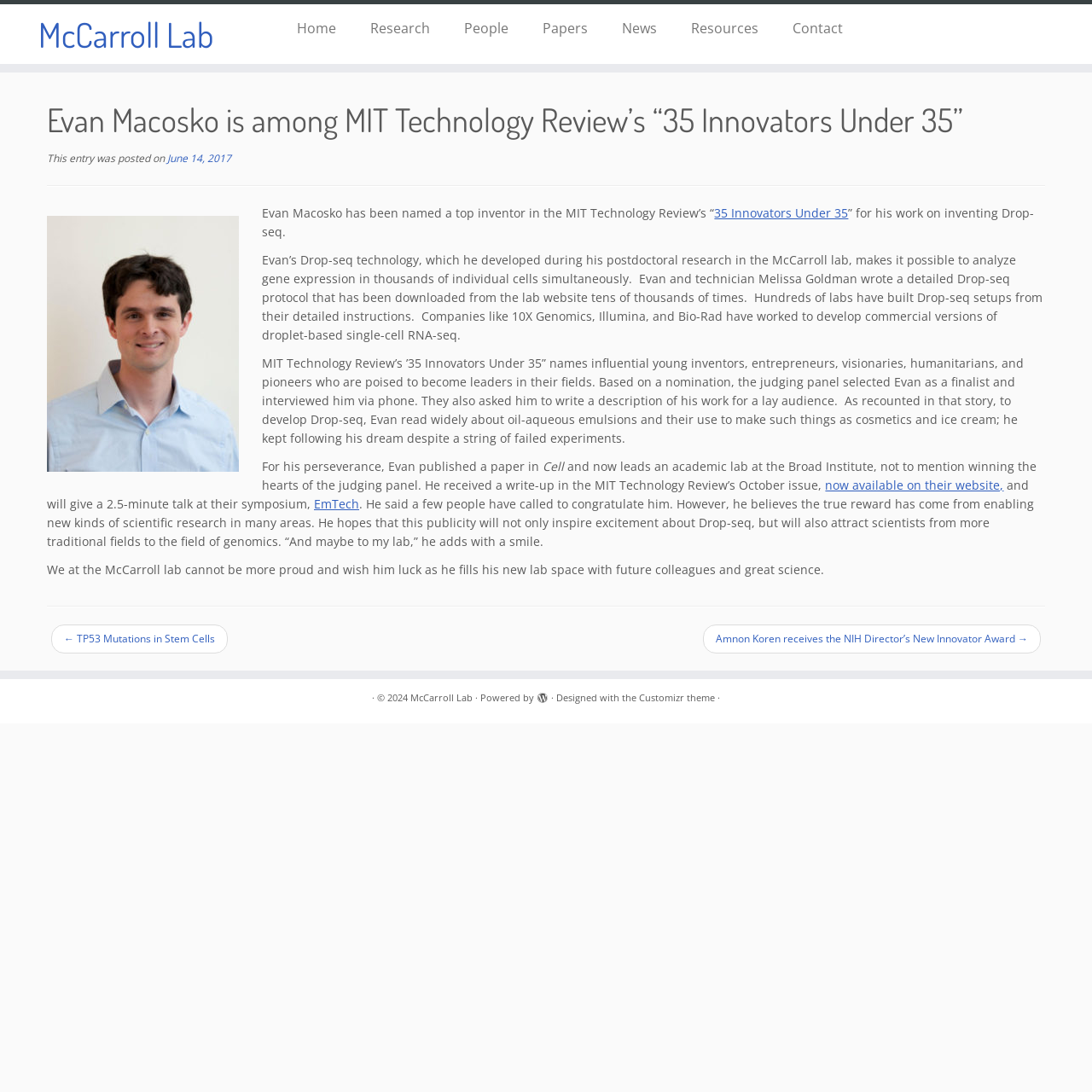Determine the bounding box coordinates of the clickable area required to perform the following instruction: "Read the article about Evan Macosko". The coordinates should be represented as four float numbers between 0 and 1: [left, top, right, bottom].

[0.043, 0.082, 0.957, 0.539]